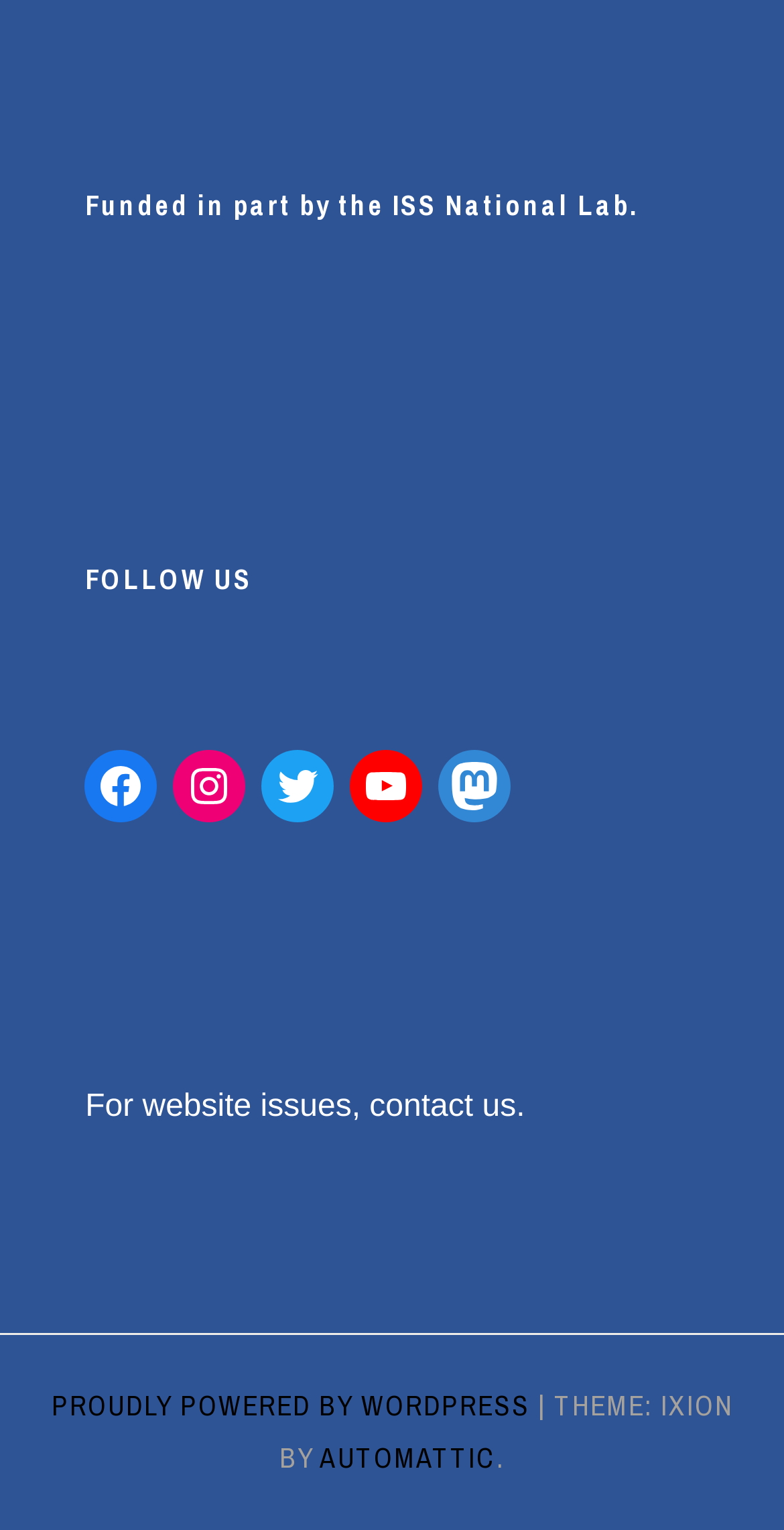Please determine the bounding box coordinates of the element to click on in order to accomplish the following task: "Visit the Facebook page". Ensure the coordinates are four float numbers ranging from 0 to 1, i.e., [left, top, right, bottom].

[0.109, 0.49, 0.201, 0.538]